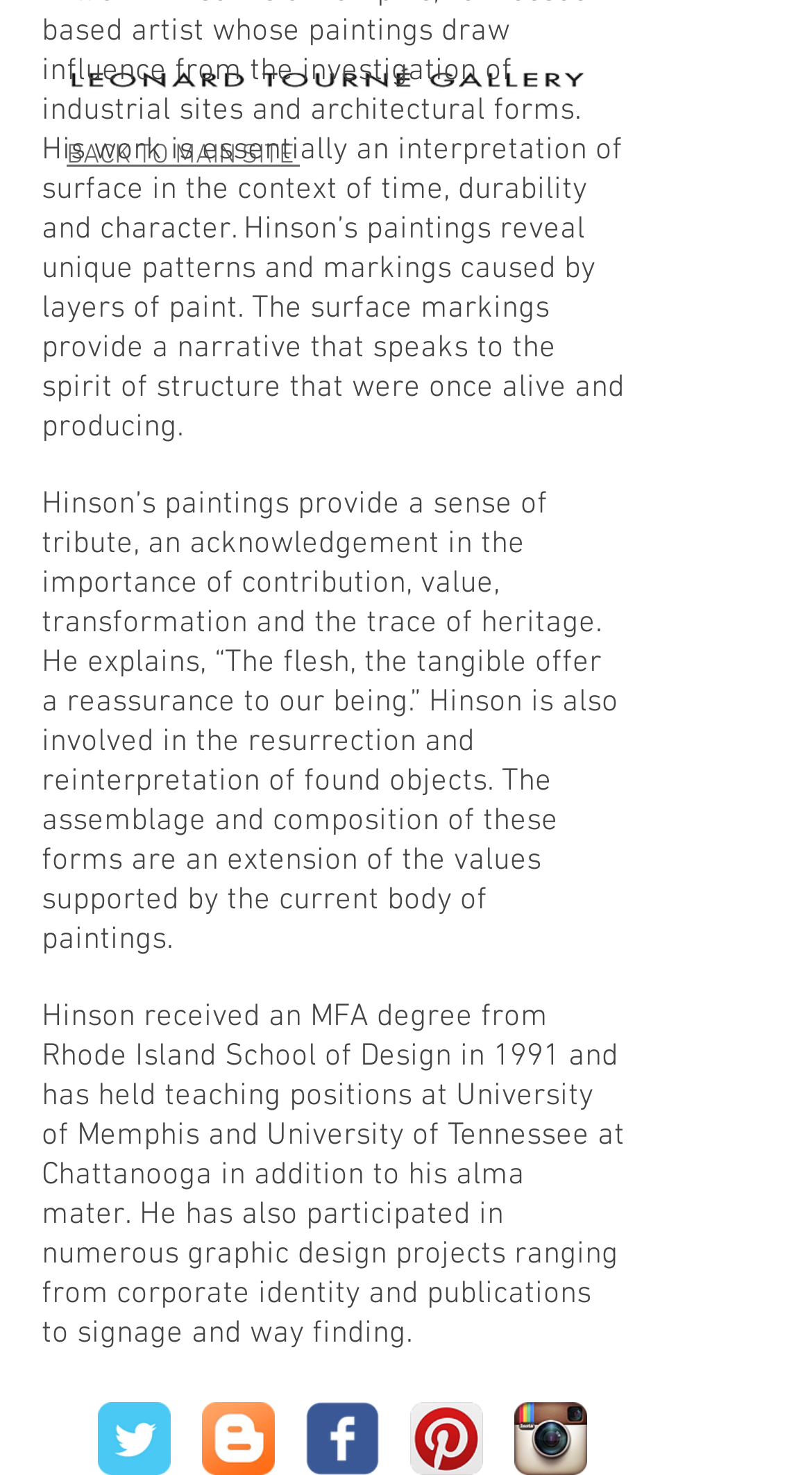Give an extensive and precise description of the webpage.

This webpage is dedicated to American artist William Hinson, showcasing his artwork, biography, exhibition history, and press coverage. At the top left corner, there is a logo image, accompanied by a link. Next to it, a heading "BACK TO MAIN SITE" is displayed, which is also a link. 

Below these elements, the main content area begins, taking up most of the webpage. Within this area, there are two blocks of text. The first block describes Hinson's paintings, explaining that they provide a sense of tribute and acknowledge the importance of contribution, value, transformation, and heritage. The second block provides information about Hinson's education and teaching experience, as well as his involvement in graphic design projects.

At the bottom of the webpage, there is a social bar with five social media icons, including Twitter, Blogger, Facebook, Pinterest, and Instagram, each accompanied by a link. These icons are aligned horizontally, taking up the full width of the webpage.